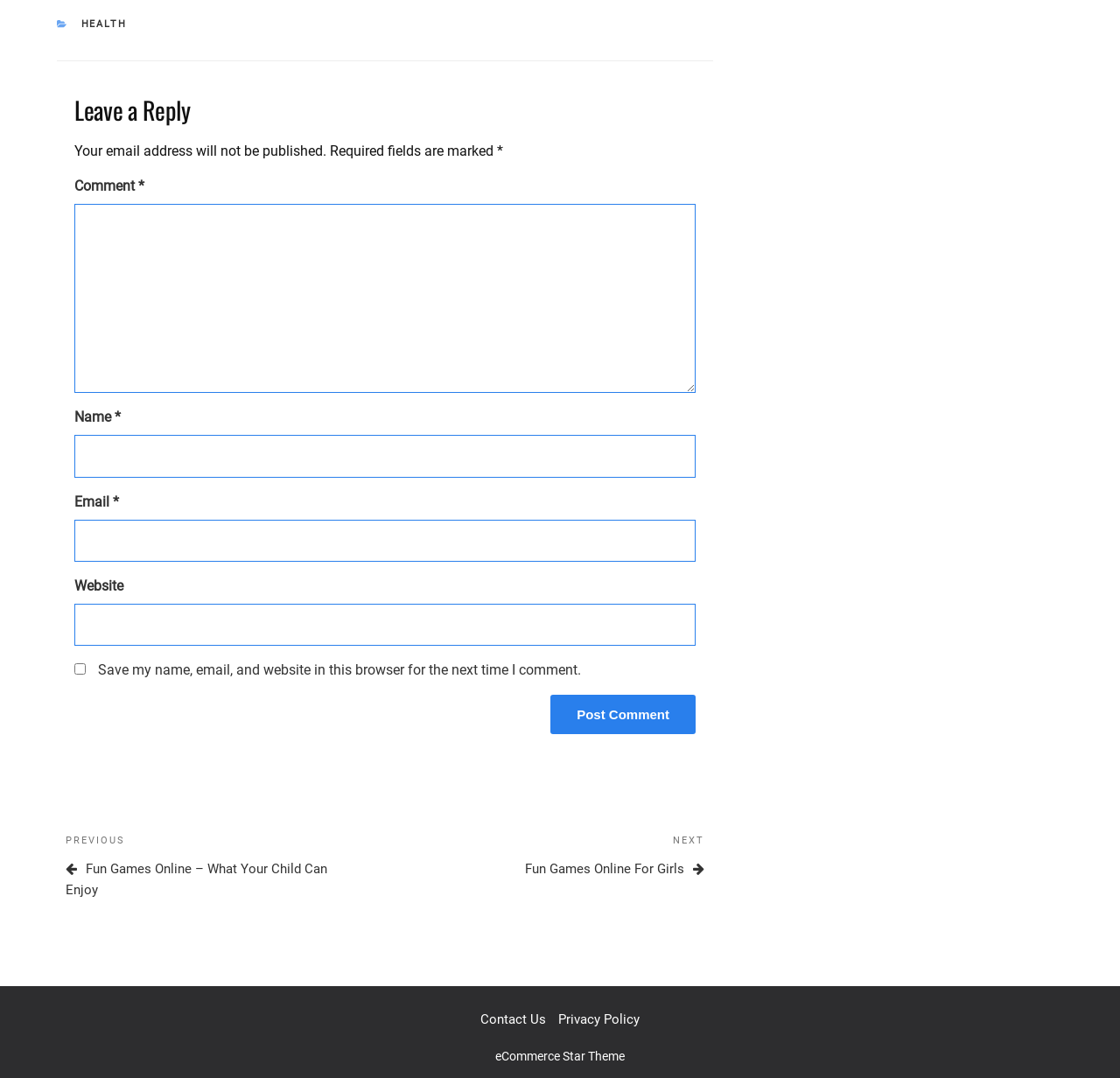What is the purpose of the checkbox in the comment form?
Refer to the image and give a detailed response to the question.

The checkbox in the comment form is labeled as 'Save my name, email, and website in this browser for the next time I comment.' which indicates that its purpose is to save the user's data for future comments.